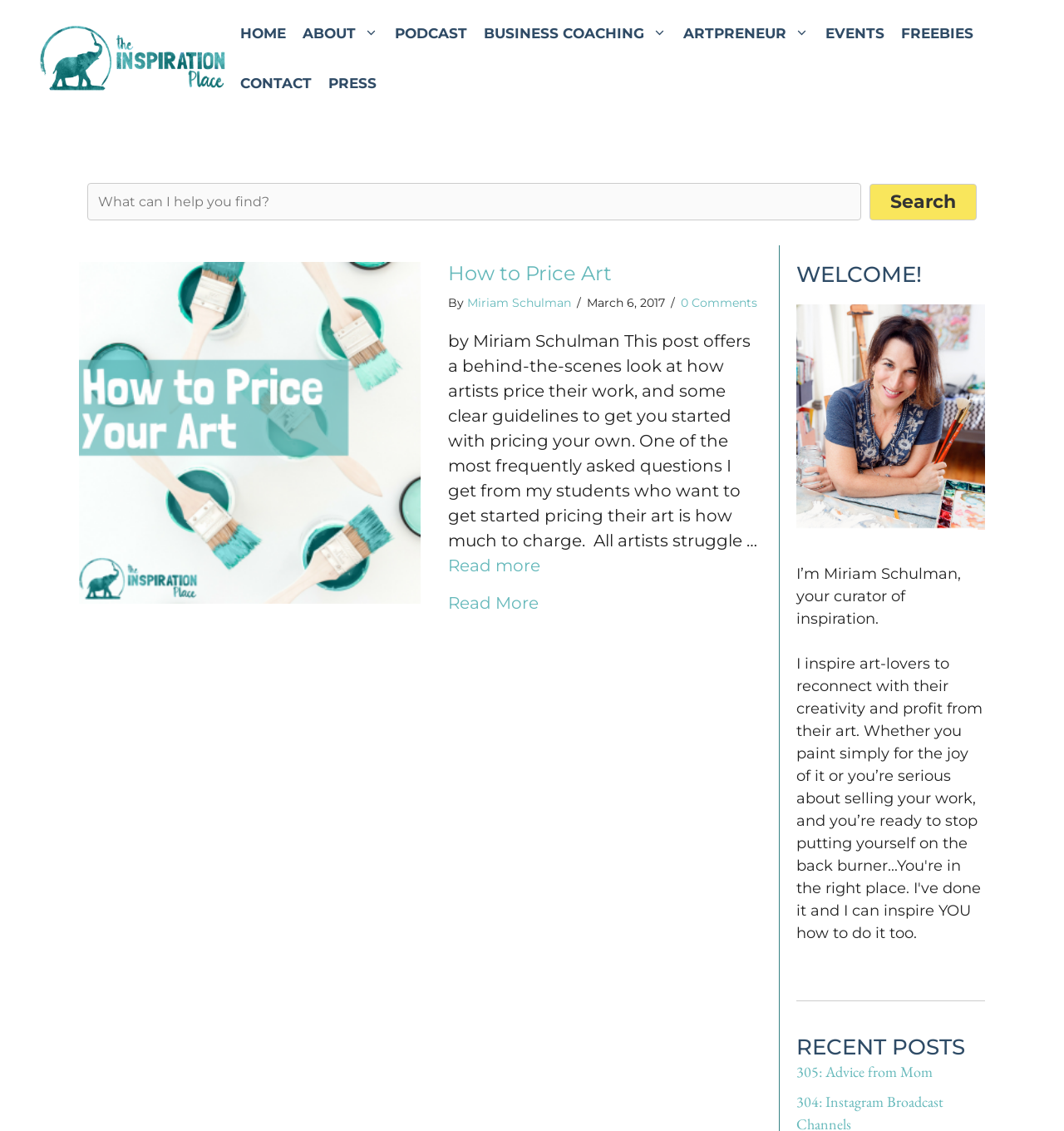Pinpoint the bounding box coordinates of the clickable area necessary to execute the following instruction: "Search for something". The coordinates should be given as four float numbers between 0 and 1, namely [left, top, right, bottom].

[0.082, 0.162, 0.809, 0.195]